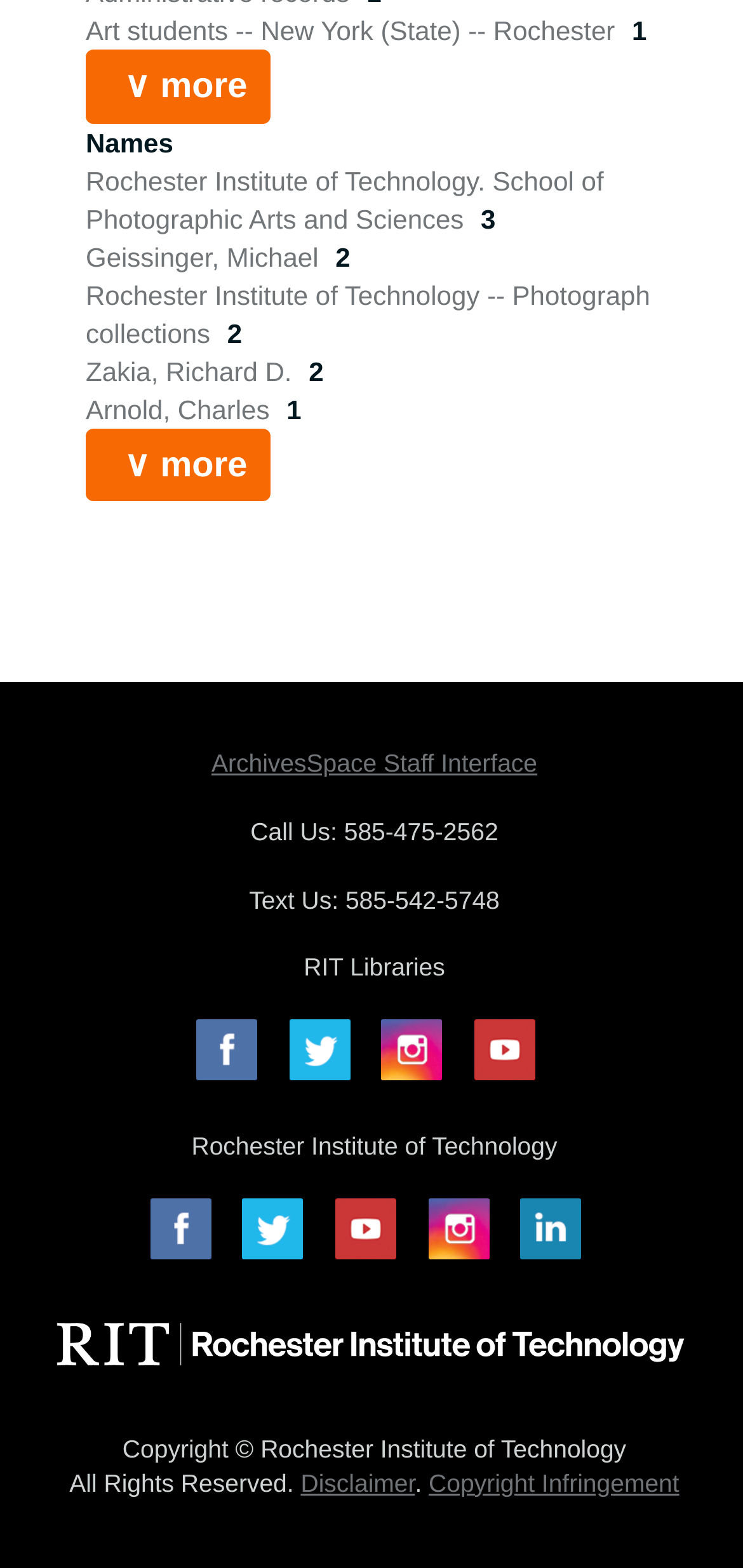Could you indicate the bounding box coordinates of the region to click in order to complete this instruction: "Follow on Facebook".

[0.264, 0.65, 0.346, 0.689]